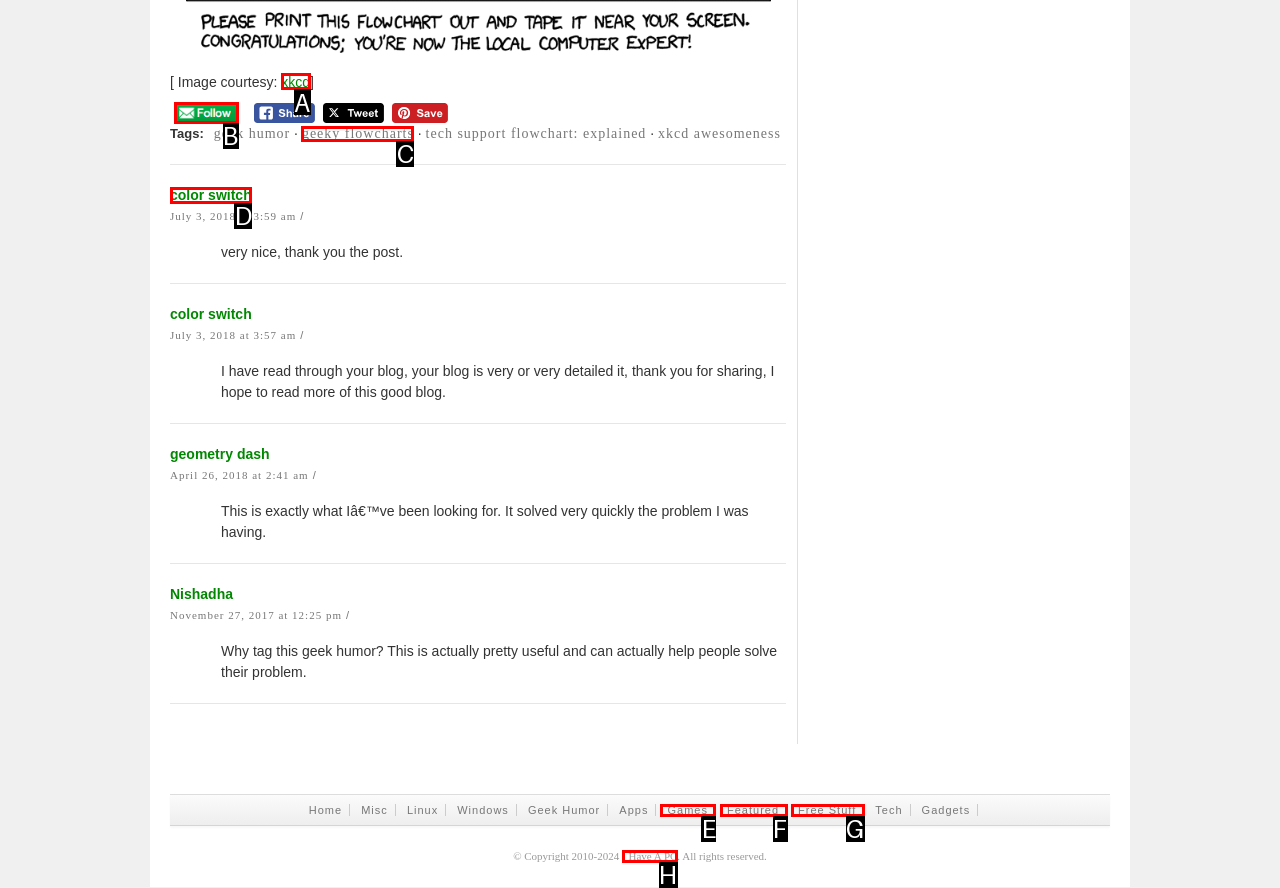Point out the option that best suits the description: Free Stuff
Indicate your answer with the letter of the selected choice.

G